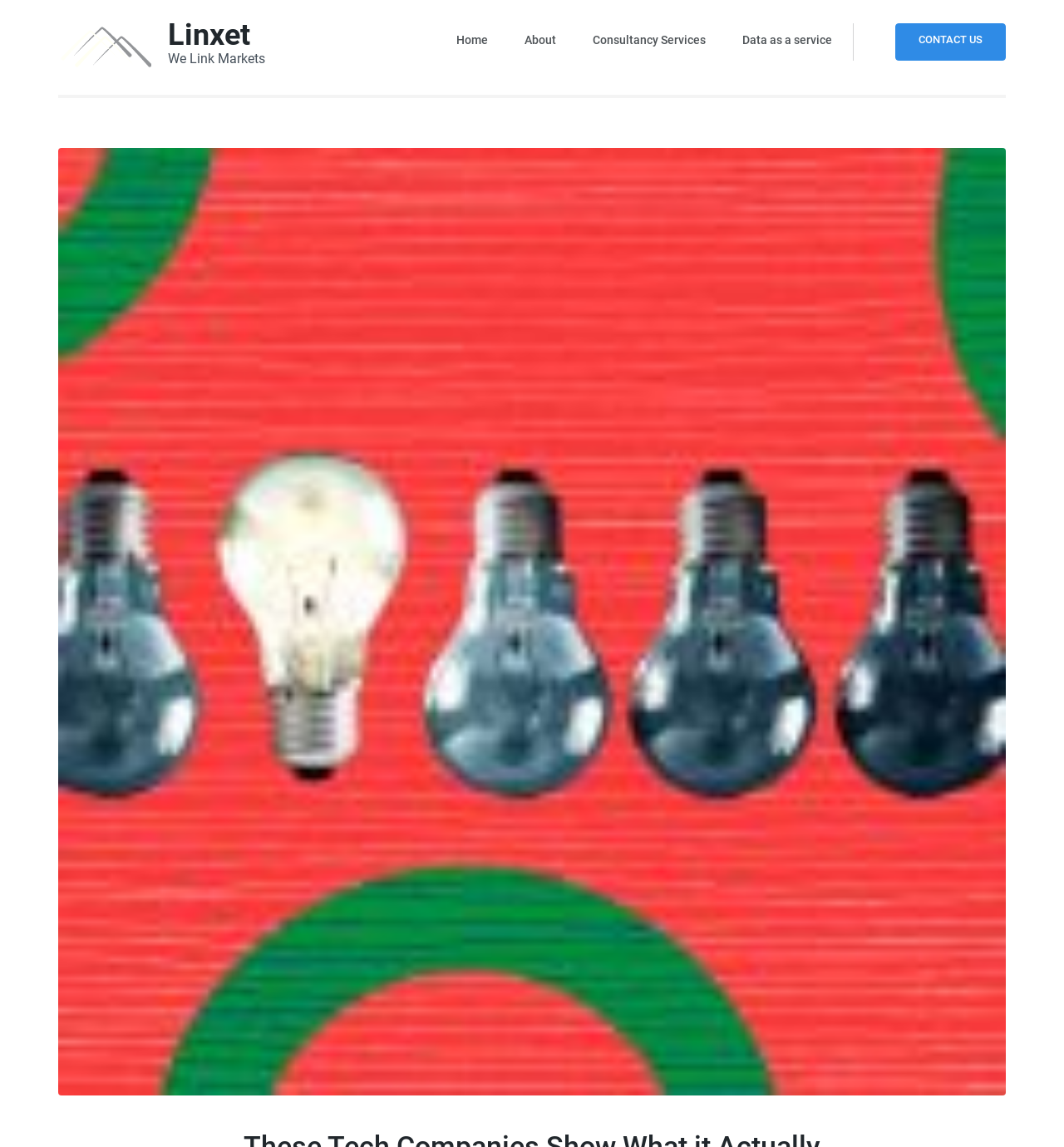Find the bounding box of the element with the following description: "About". The coordinates must be four float numbers between 0 and 1, formatted as [left, top, right, bottom].

[0.493, 0.025, 0.523, 0.046]